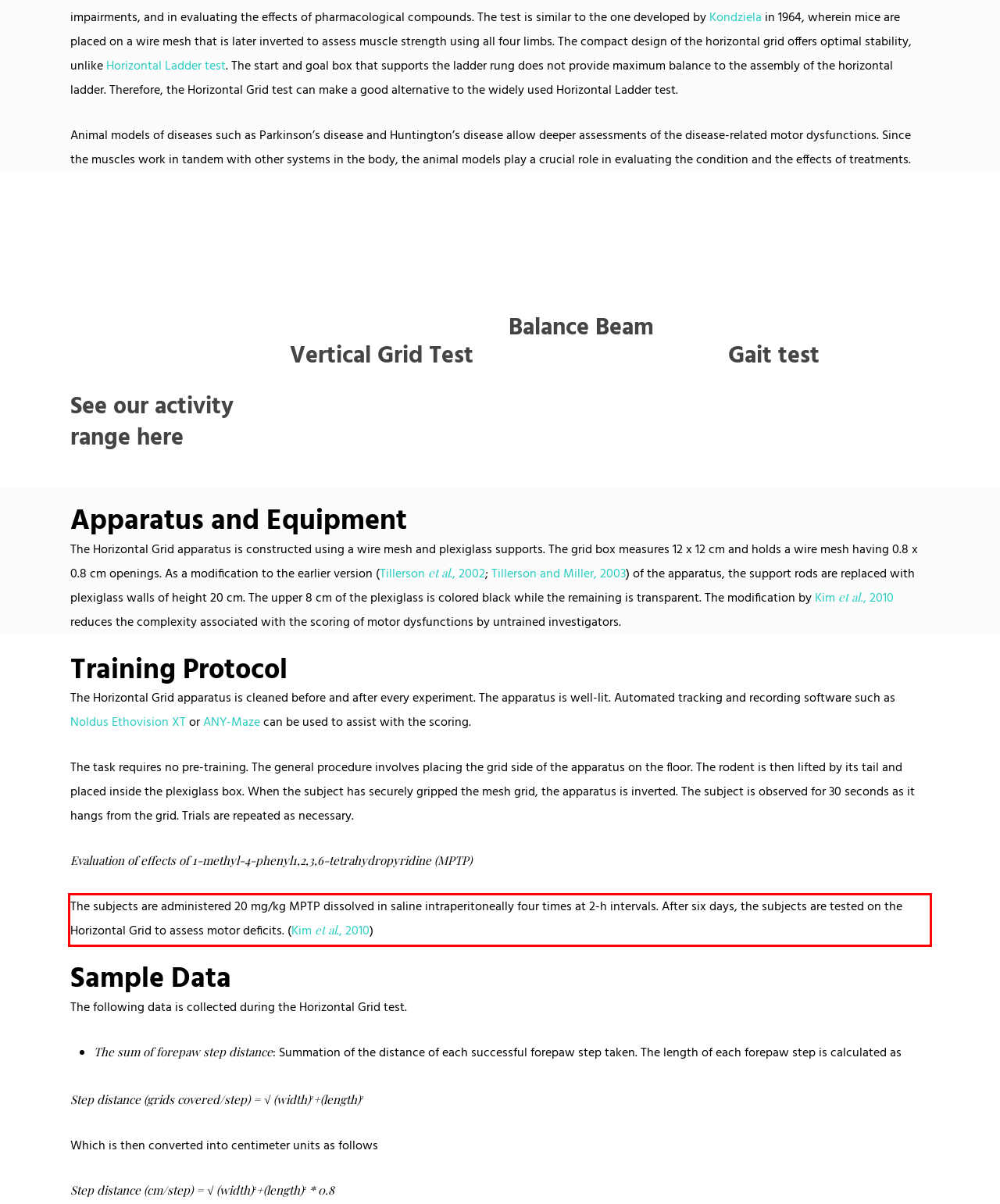Look at the webpage screenshot and recognize the text inside the red bounding box.

The subjects are administered 20 mg/kg MPTP dissolved in saline intraperitoneally four times at 2-h intervals. After six days, the subjects are tested on the Horizontal Grid to assess motor deficits. (Kim et al., 2010)